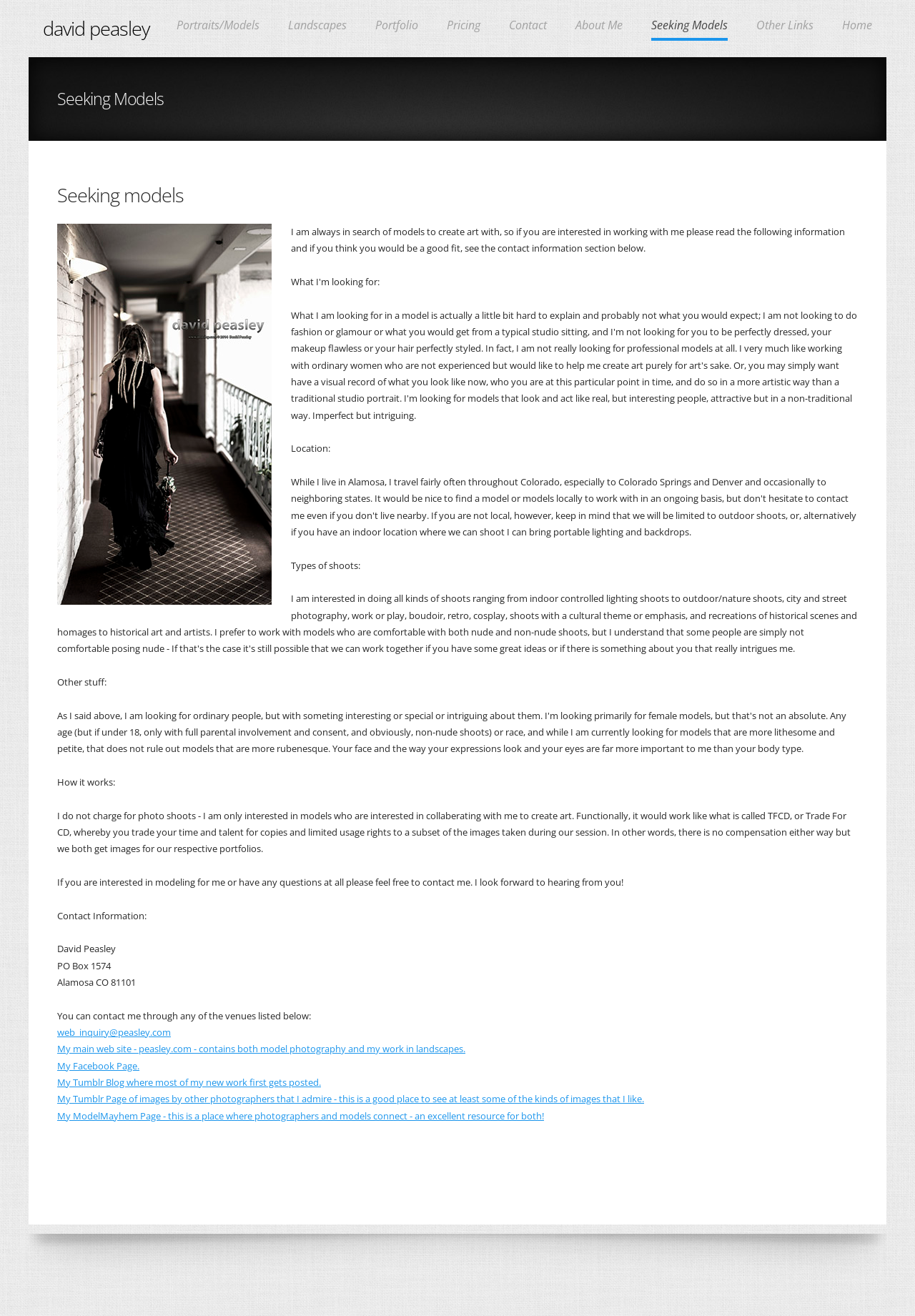Find the bounding box coordinates for the element that must be clicked to complete the instruction: "Contact David Peasley through email". The coordinates should be four float numbers between 0 and 1, indicated as [left, top, right, bottom].

[0.062, 0.779, 0.187, 0.789]